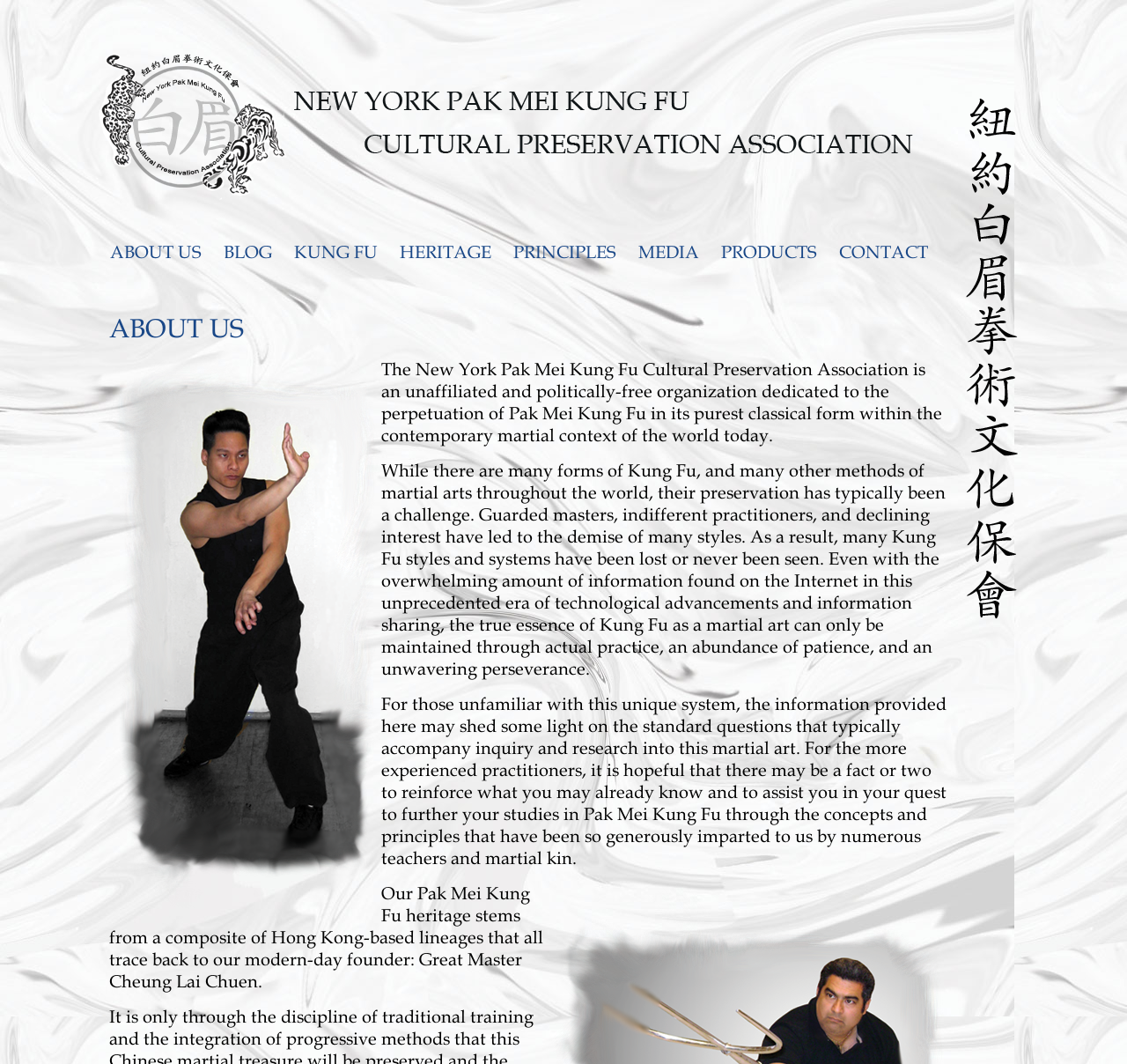Who is the founder of Pak Mei Kung Fu?
Using the image as a reference, deliver a detailed and thorough answer to the question.

The founder of Pak Mei Kung Fu is mentioned in the static text element with the text 'Our Pak Mei Kung Fu heritage stems from a composite of Hong Kong-based lineages that all trace back to our modern-day founder: Great Master Cheung Lai Chuen'.